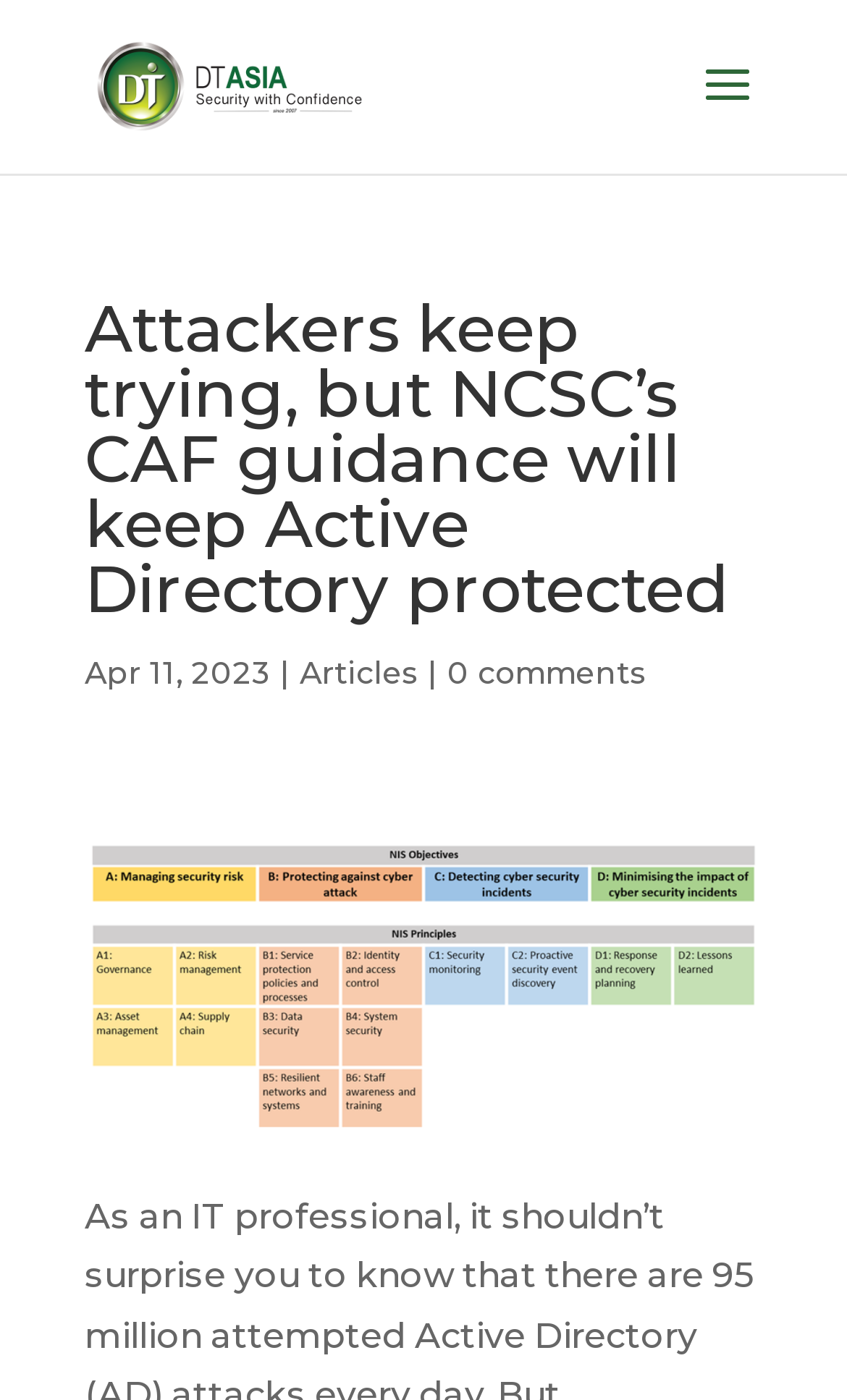Give a short answer using one word or phrase for the question:
Is there an image on the webpage?

Yes